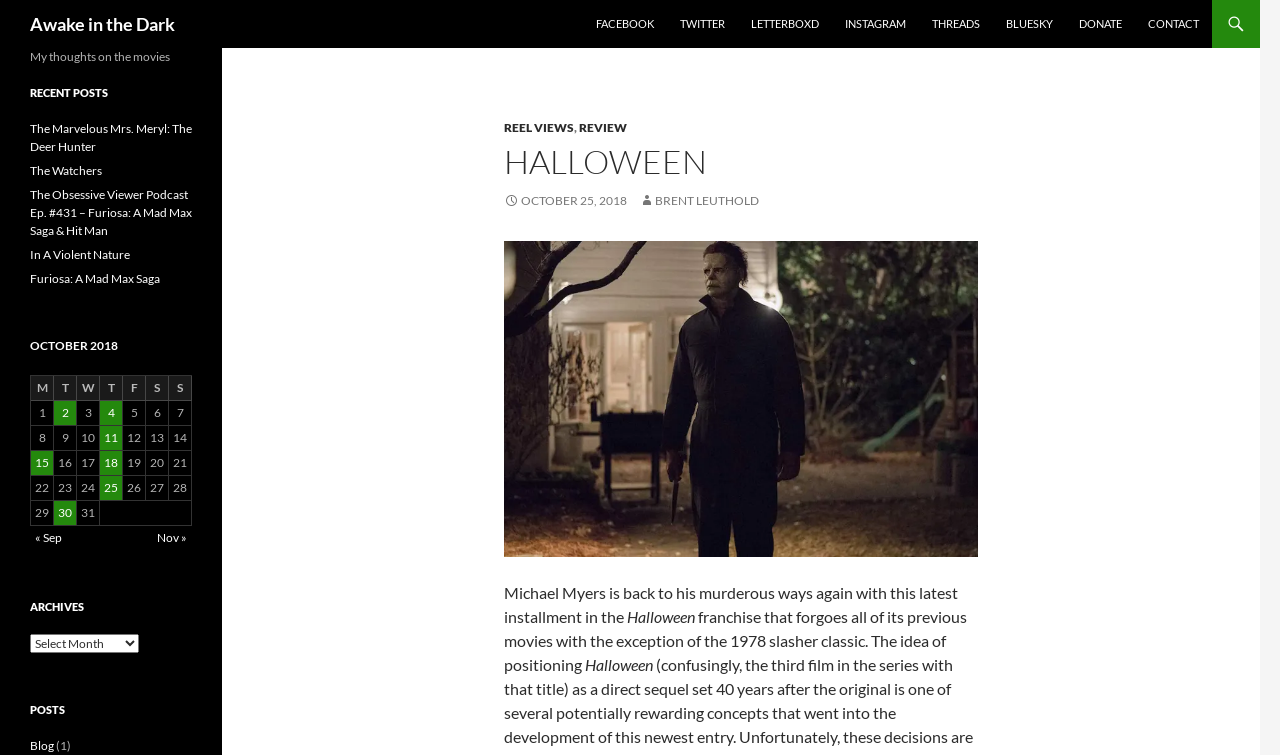Provide the bounding box coordinates of the area you need to click to execute the following instruction: "Click on the 'Home' link".

None